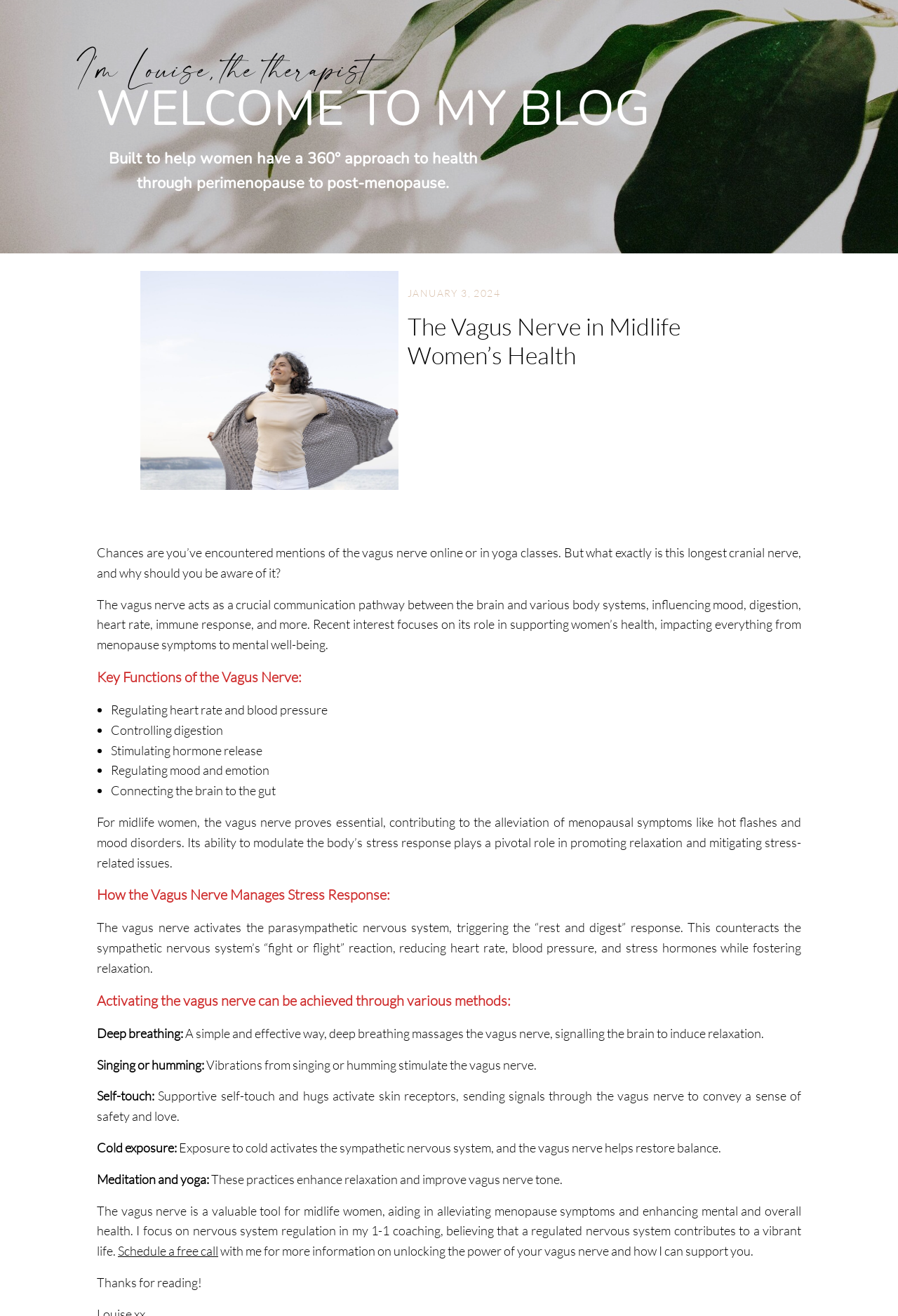What is the purpose of the vagus nerve in midlife women's health?
Please utilize the information in the image to give a detailed response to the question.

I found this information by reading the section 'For midlife women, the vagus nerve proves essential, contributing to the alleviation of menopausal symptoms like hot flashes and mood disorders.' which explains the importance of the vagus nerve in midlife women's health.